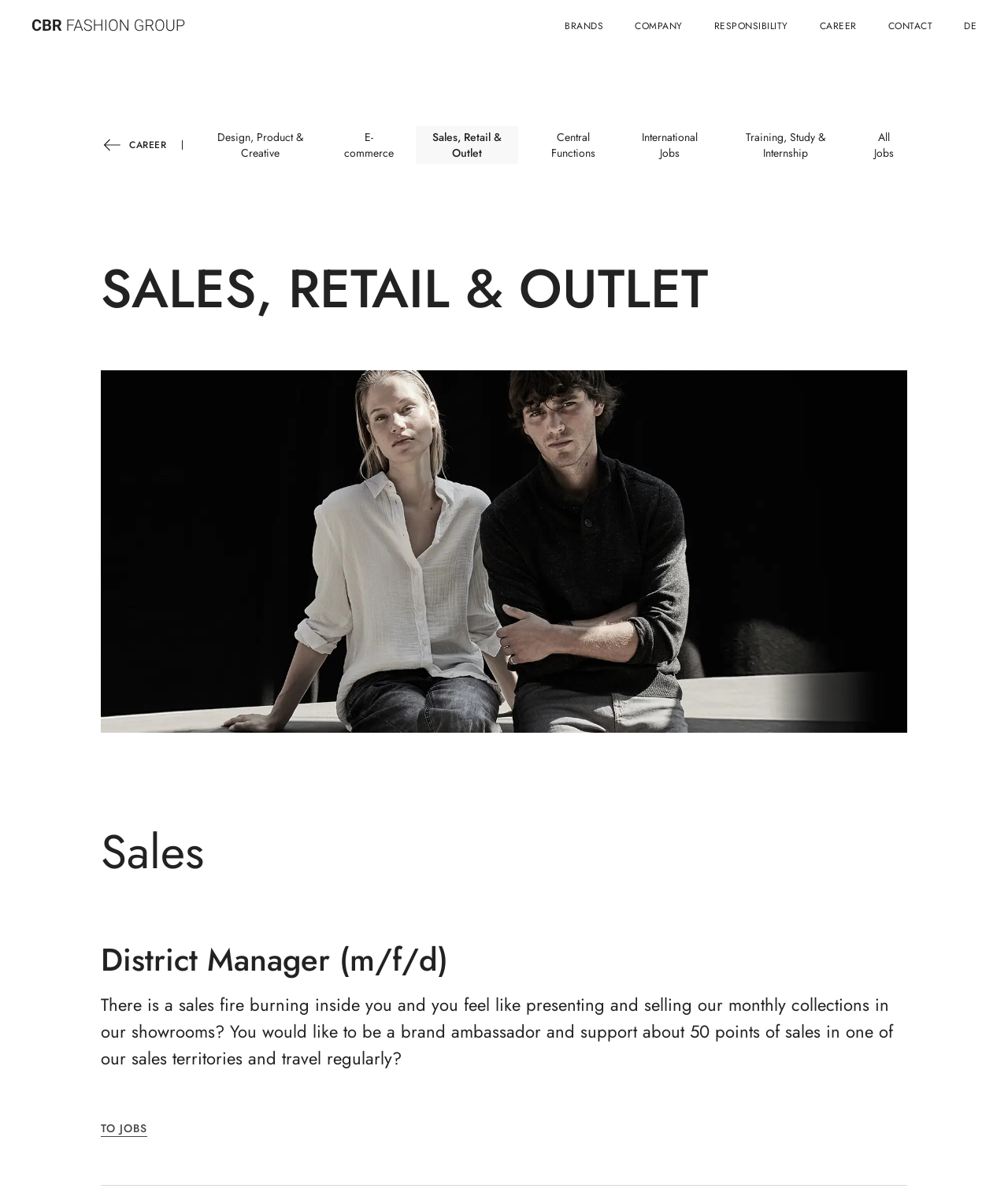Answer the question using only one word or a concise phrase: What type of job is being described?

District Manager